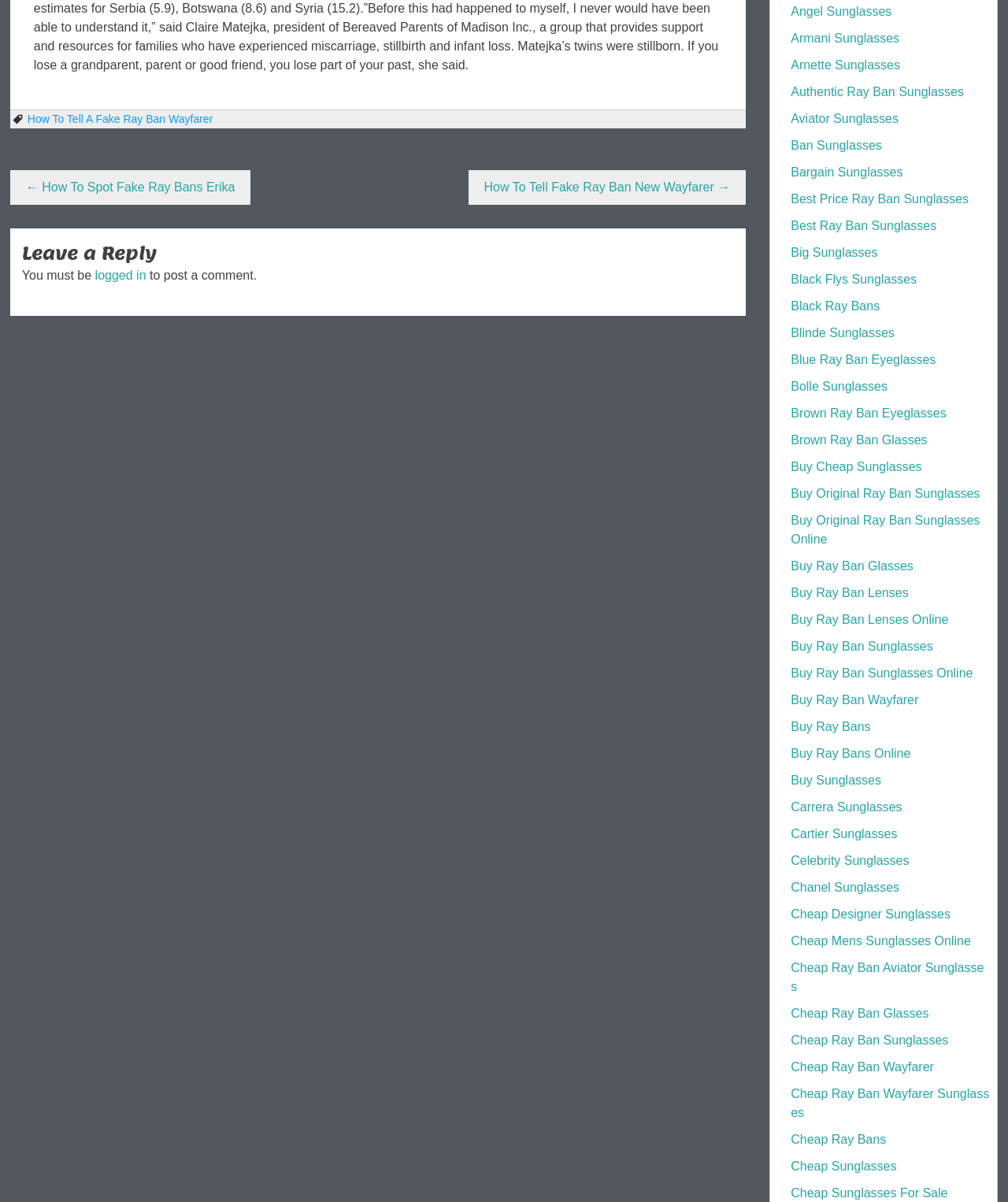Please provide the bounding box coordinates for the UI element as described: "Black Ray Bans". The coordinates must be four floats between 0 and 1, represented as [left, top, right, bottom].

[0.785, 0.249, 0.873, 0.26]